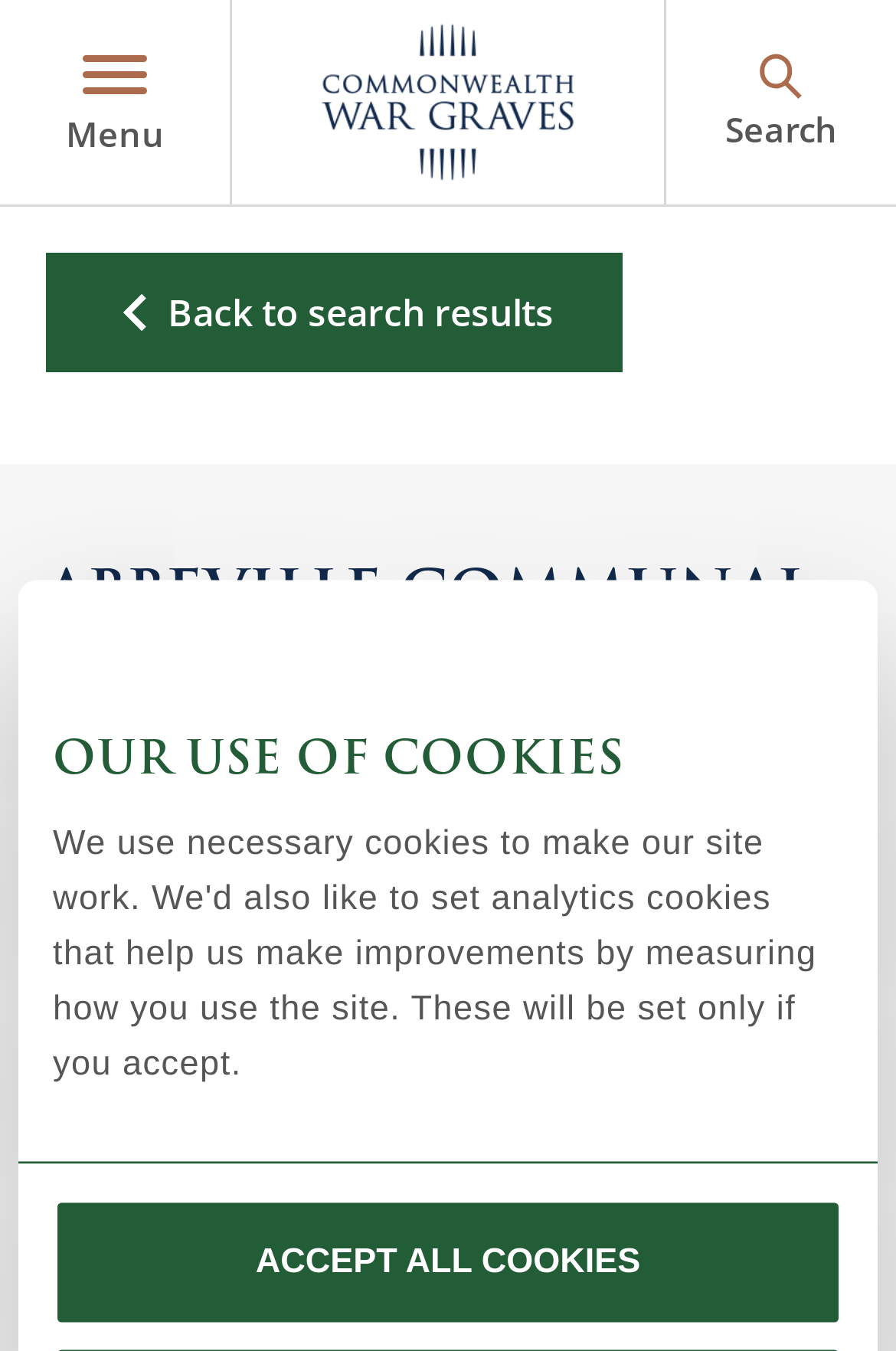Find the bounding box coordinates for the area that must be clicked to perform this action: "Find cemeteries and memorials near me".

[0.062, 0.573, 0.938, 0.677]